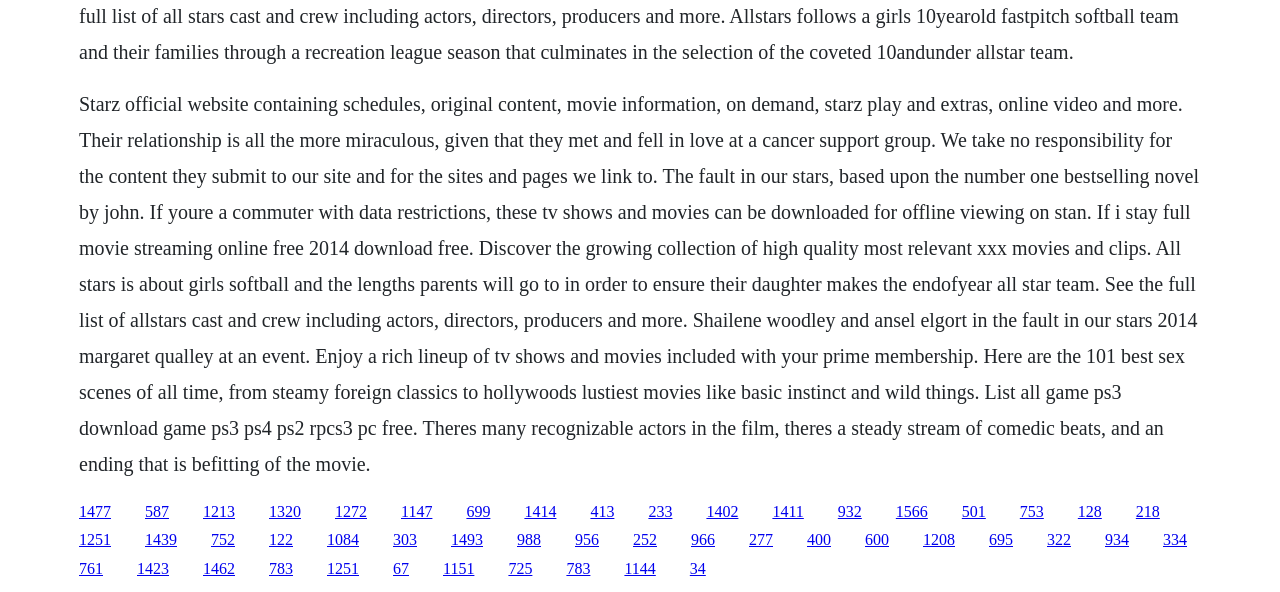Indicate the bounding box coordinates of the element that must be clicked to execute the instruction: "Discover the collection of xxx movies and clips". The coordinates should be given as four float numbers between 0 and 1, i.e., [left, top, right, bottom].

[0.552, 0.849, 0.577, 0.878]